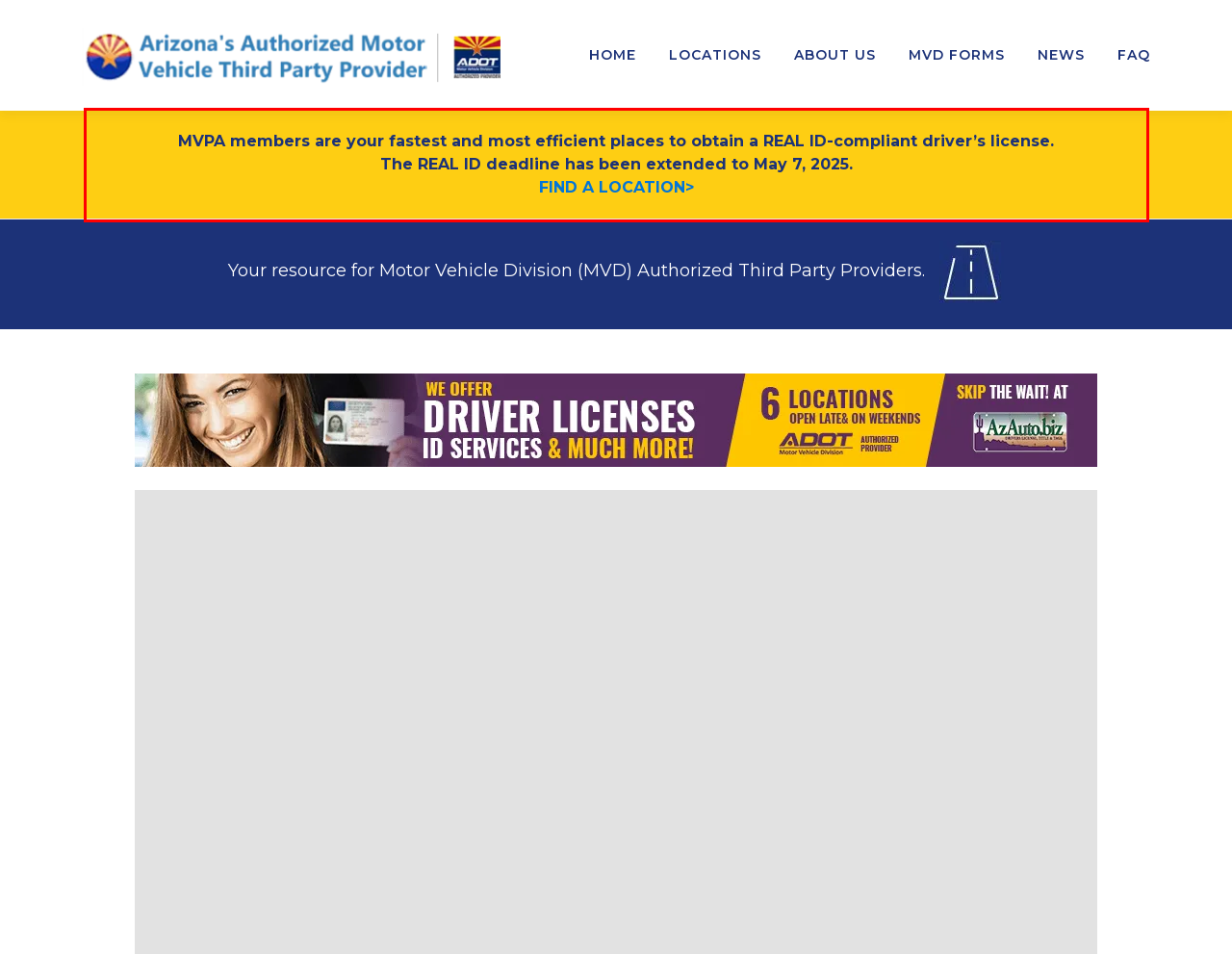Please identify and extract the text content from the UI element encased in a red bounding box on the provided webpage screenshot.

MVPA members are your fastest and most efficient places to obtain a REAL ID-compliant driver’s license. The REAL ID deadline has been extended to May 7, 2025. FIND A LOCATION>